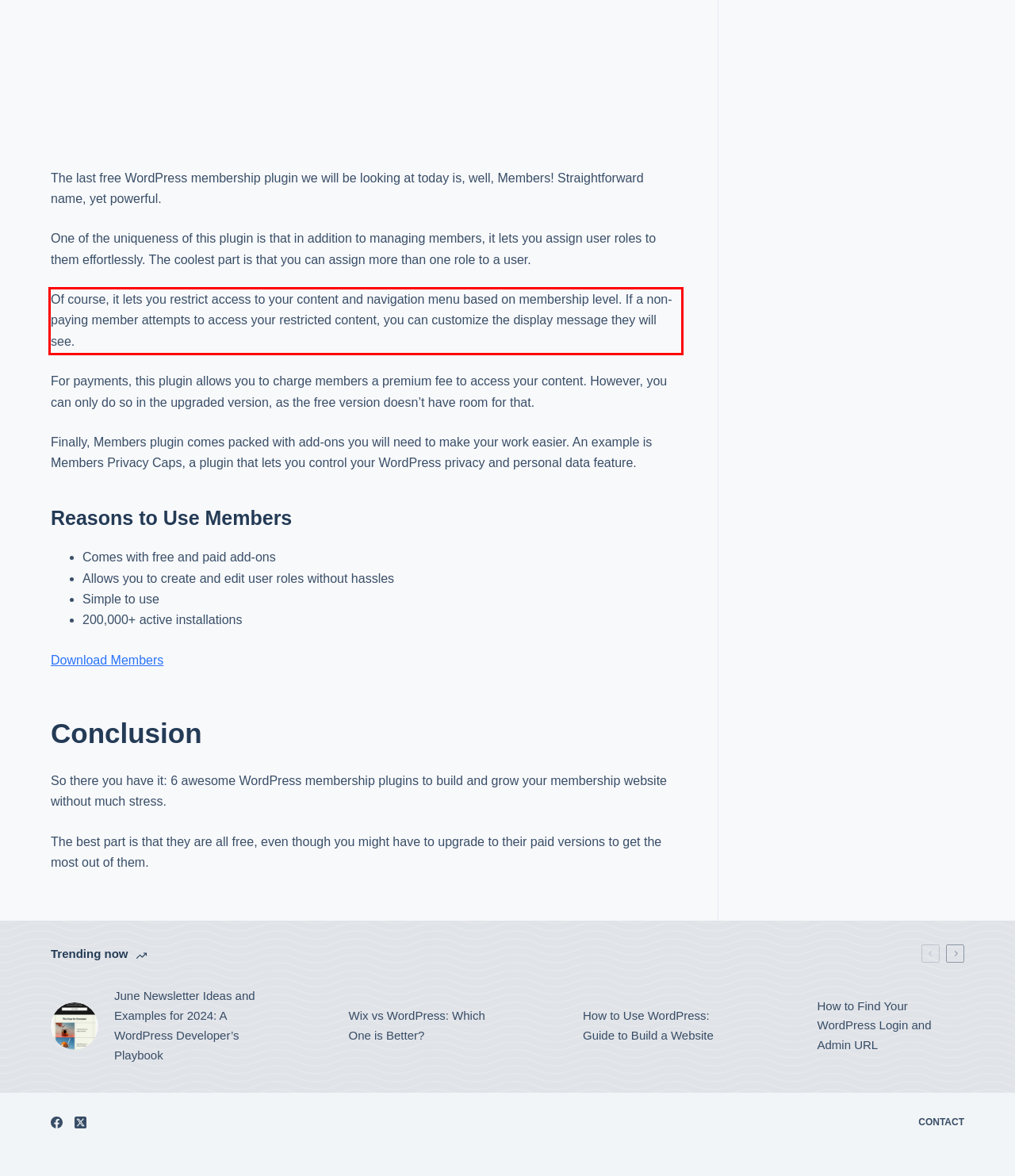The screenshot you have been given contains a UI element surrounded by a red rectangle. Use OCR to read and extract the text inside this red rectangle.

Of course, it lets you restrict access to your content and navigation menu based on membership level. If a non-paying member attempts to access your restricted content, you can customize the display message they will see.